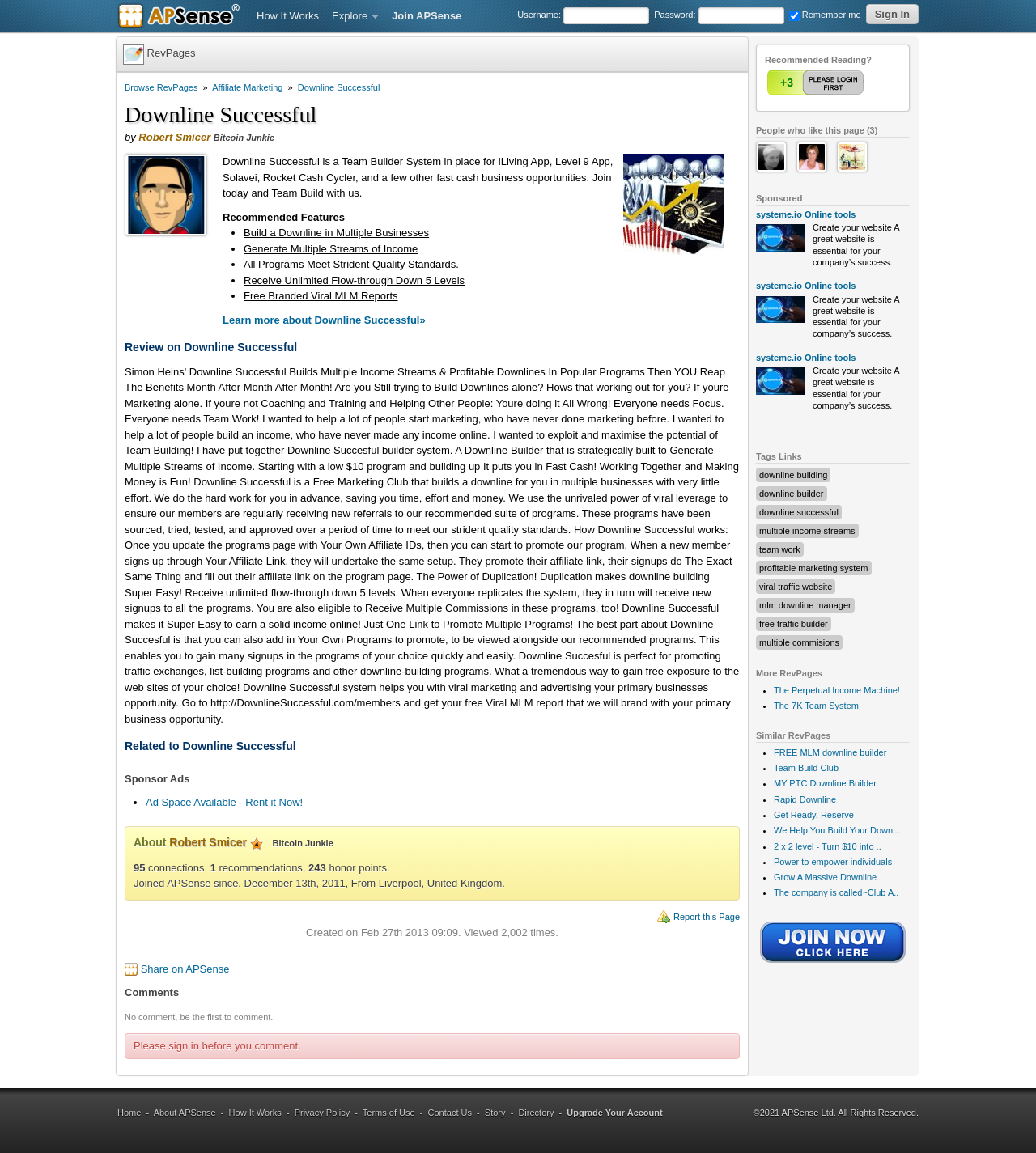What is the name of the system described on this webpage?
Could you please answer the question thoroughly and with as much detail as possible?

The webpage has a heading 'Downline Successful Review by Robert Smicer' and a static text 'Downline Successful is a Team Builder System in place for iLiving App, Level 9 App, Solavei, Rocket Cash Cycler, and a few other fast cash business opportunities.' which indicates that the system being described is called Downline Successful.